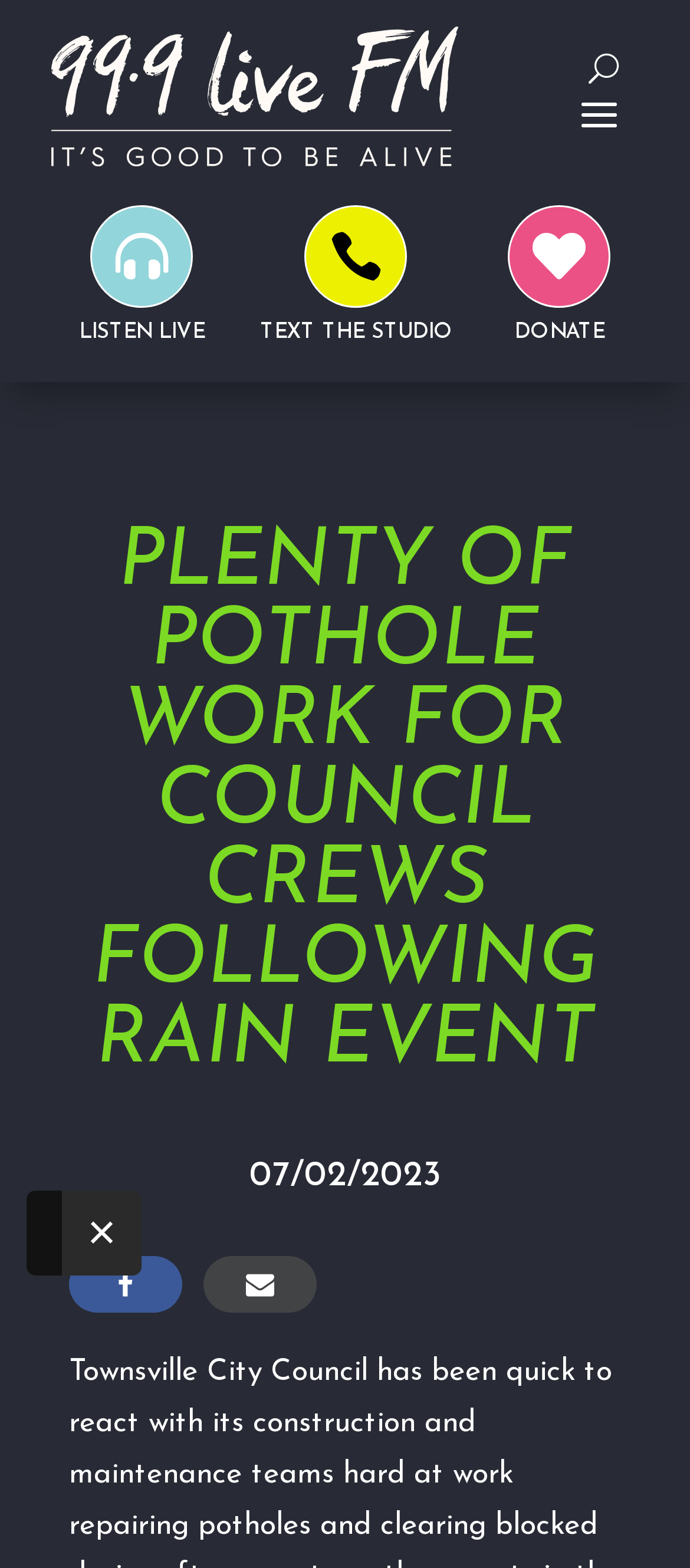How many images are present on the webpage?
By examining the image, provide a one-word or phrase answer.

4